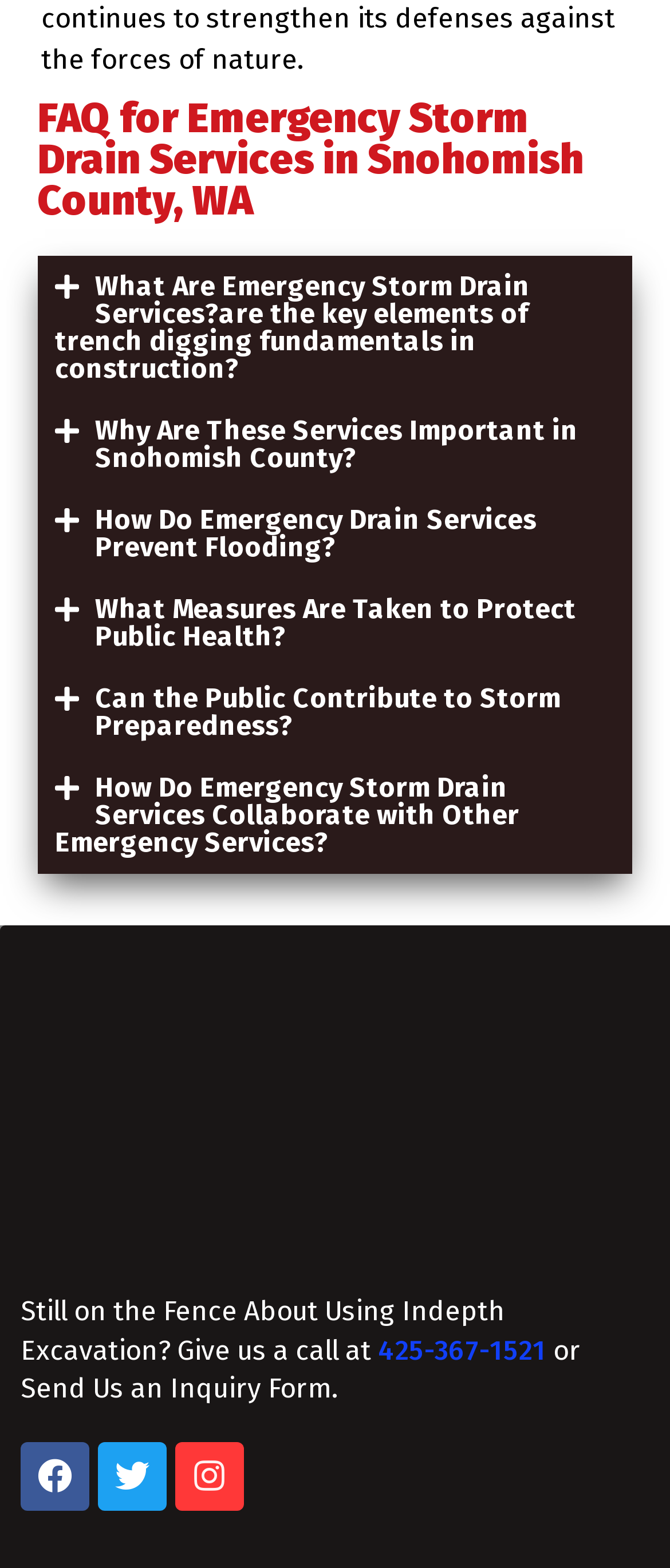Respond concisely with one word or phrase to the following query:
What social media platforms are linked on this webpage?

Facebook, Twitter, Instagram